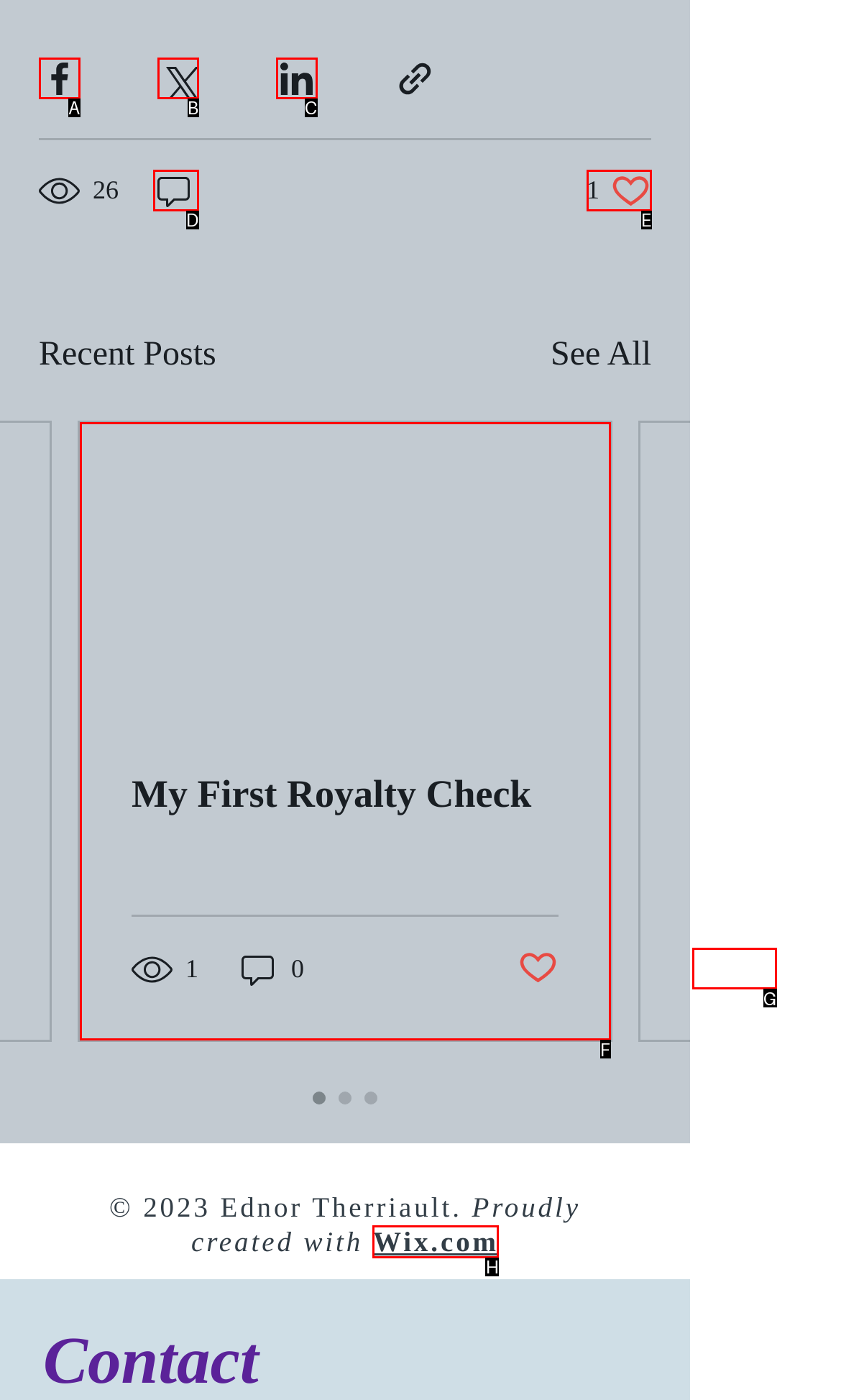Find the appropriate UI element to complete the task: Read the article. Indicate your choice by providing the letter of the element.

F